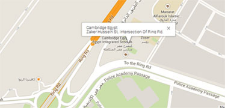What is adjacent to the Police Academy?
Use the information from the image to give a detailed answer to the question.

According to the caption, the Egypt Integrated Schools is located adjacent to the Police Academy, which is an important landmark in the area.